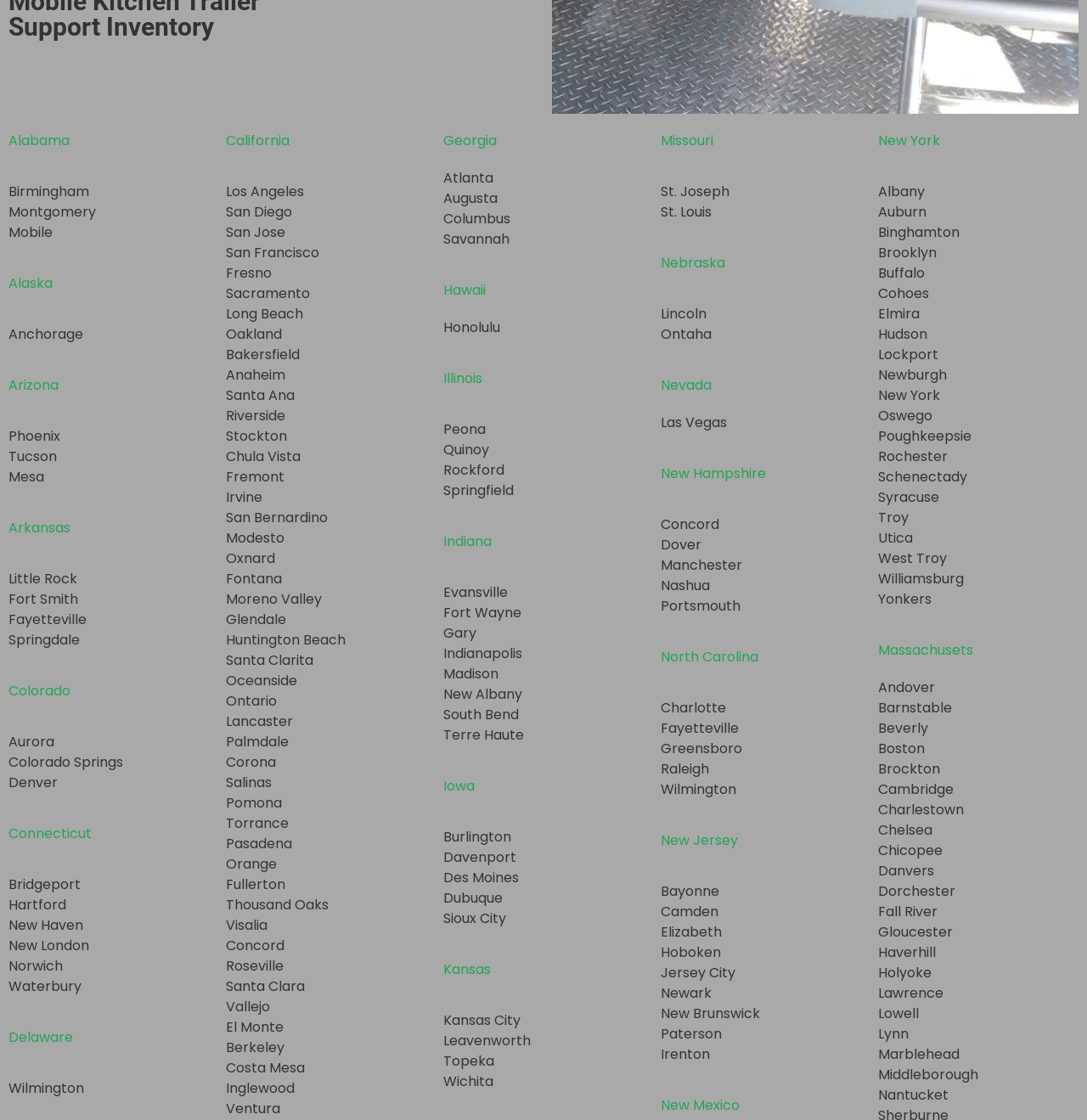Please give a concise answer to this question using a single word or phrase: 
How many cities are listed under California?

34